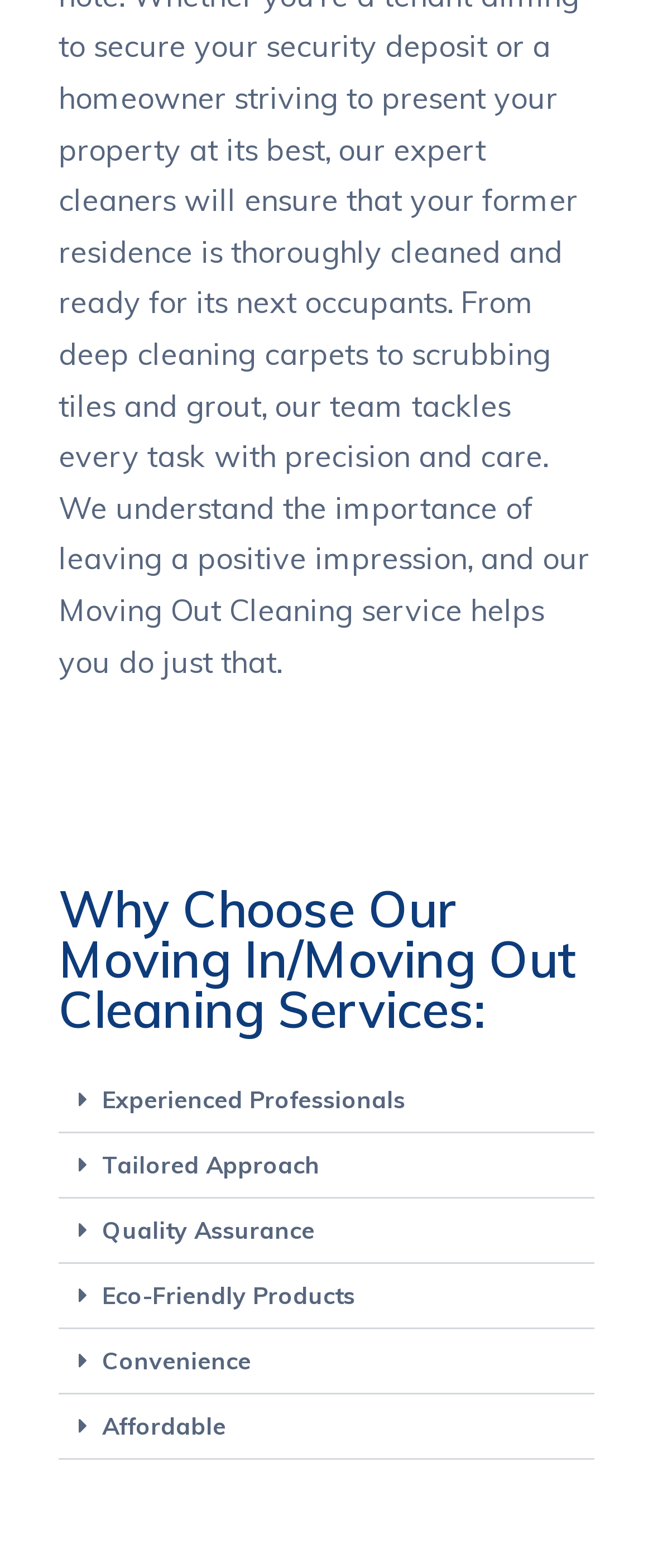Locate the bounding box coordinates of the item that should be clicked to fulfill the instruction: "Learn about Eco-Friendly Products".

[0.09, 0.806, 0.91, 0.848]